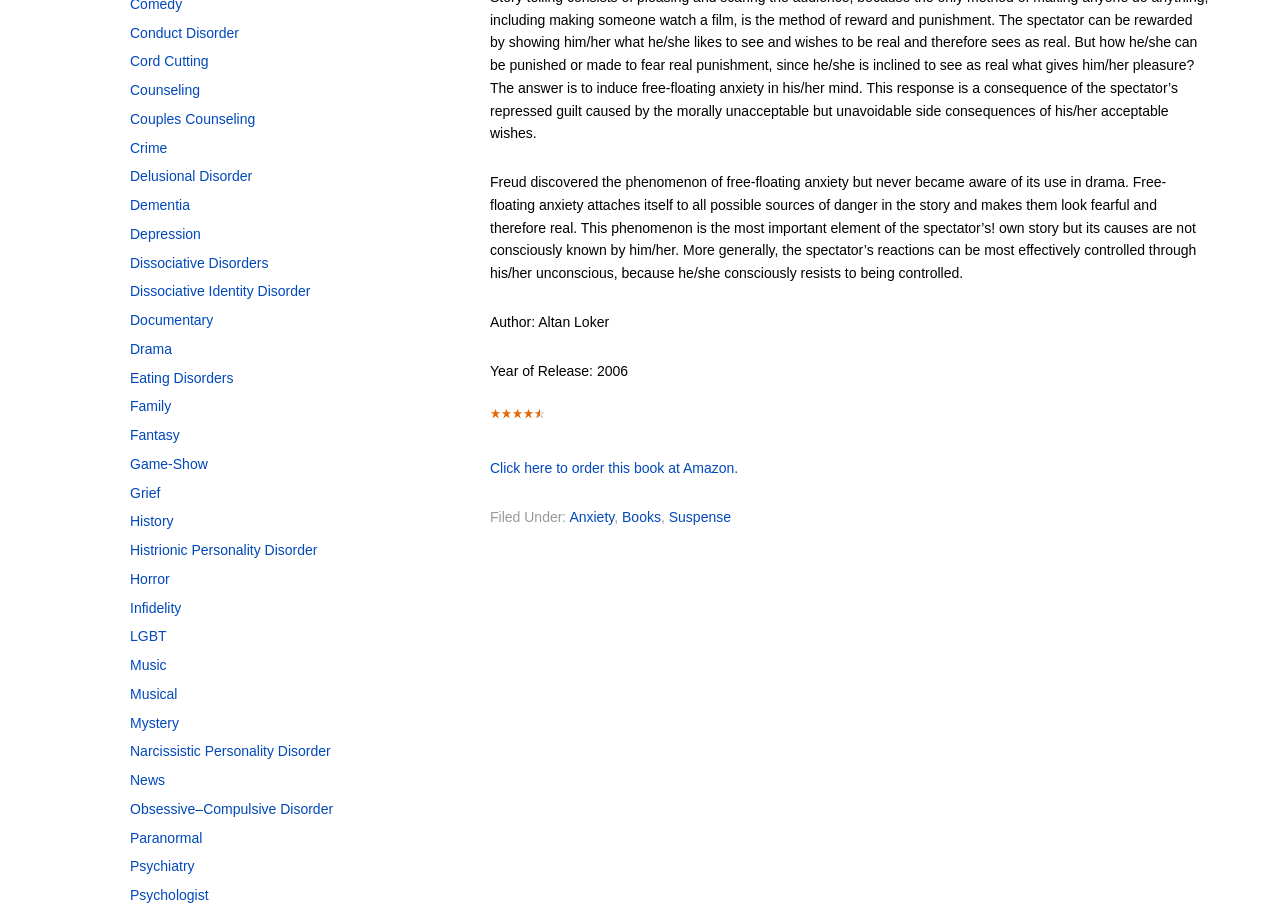Pinpoint the bounding box coordinates for the area that should be clicked to perform the following instruction: "Read about Drama".

[0.102, 0.373, 0.134, 0.391]